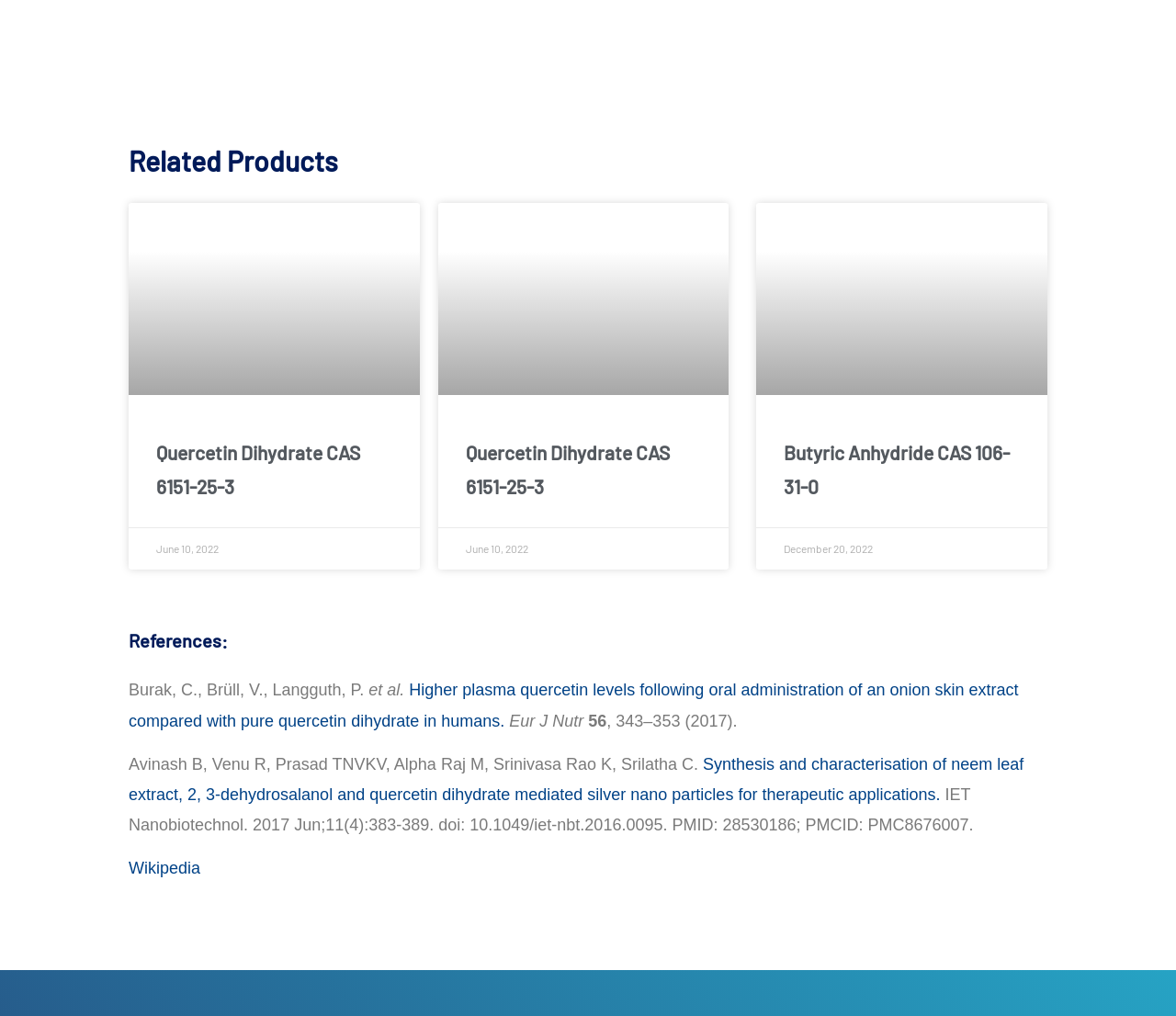What is the title of the first reference?
Deliver a detailed and extensive answer to the question.

The title of the first reference is mentioned in the 'References:' section and is a link to the publication.